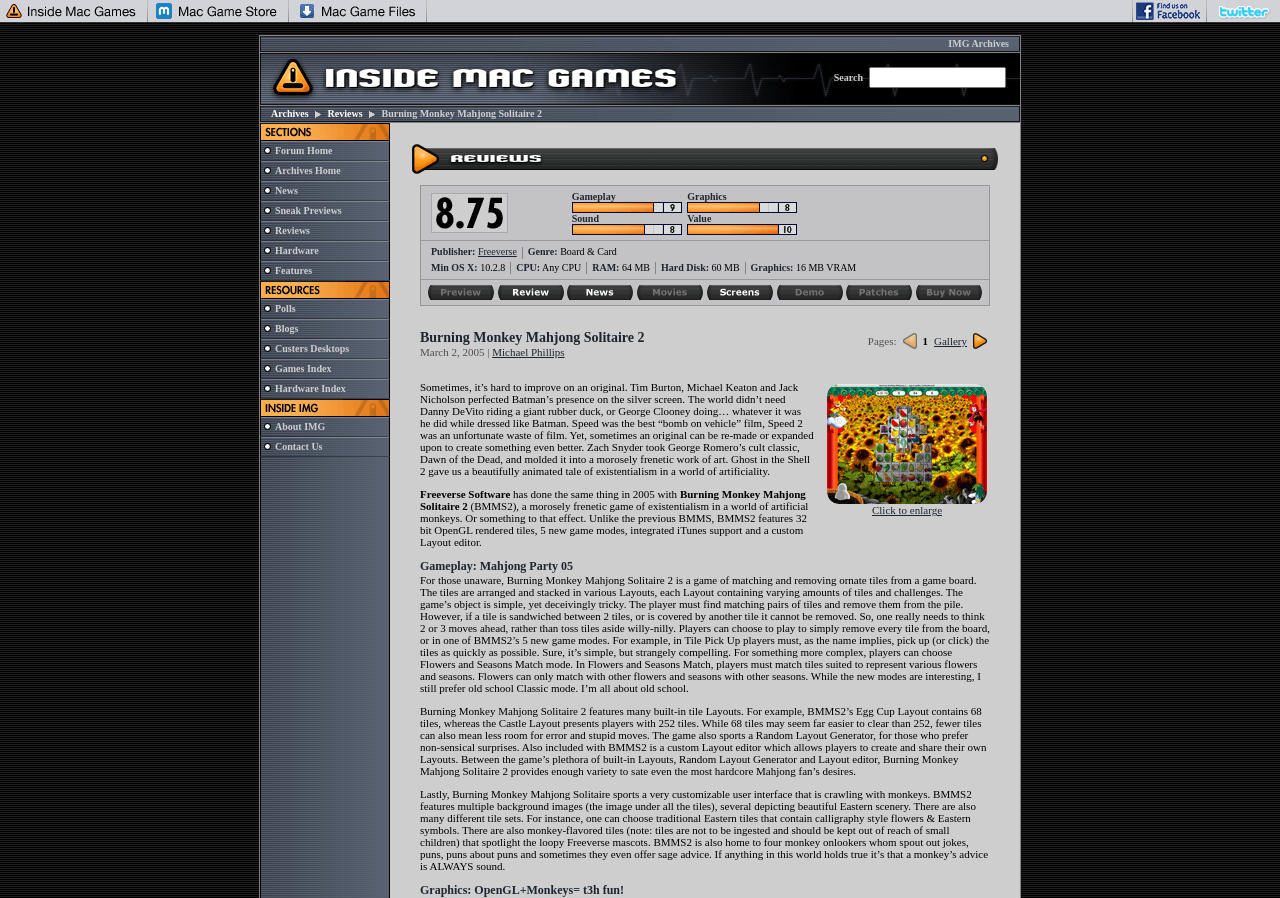Identify the bounding box coordinates for the UI element described as: "Hardware". The coordinates should be provided as four floats between 0 and 1: [left, top, right, bottom].

[0.215, 0.272, 0.249, 0.285]